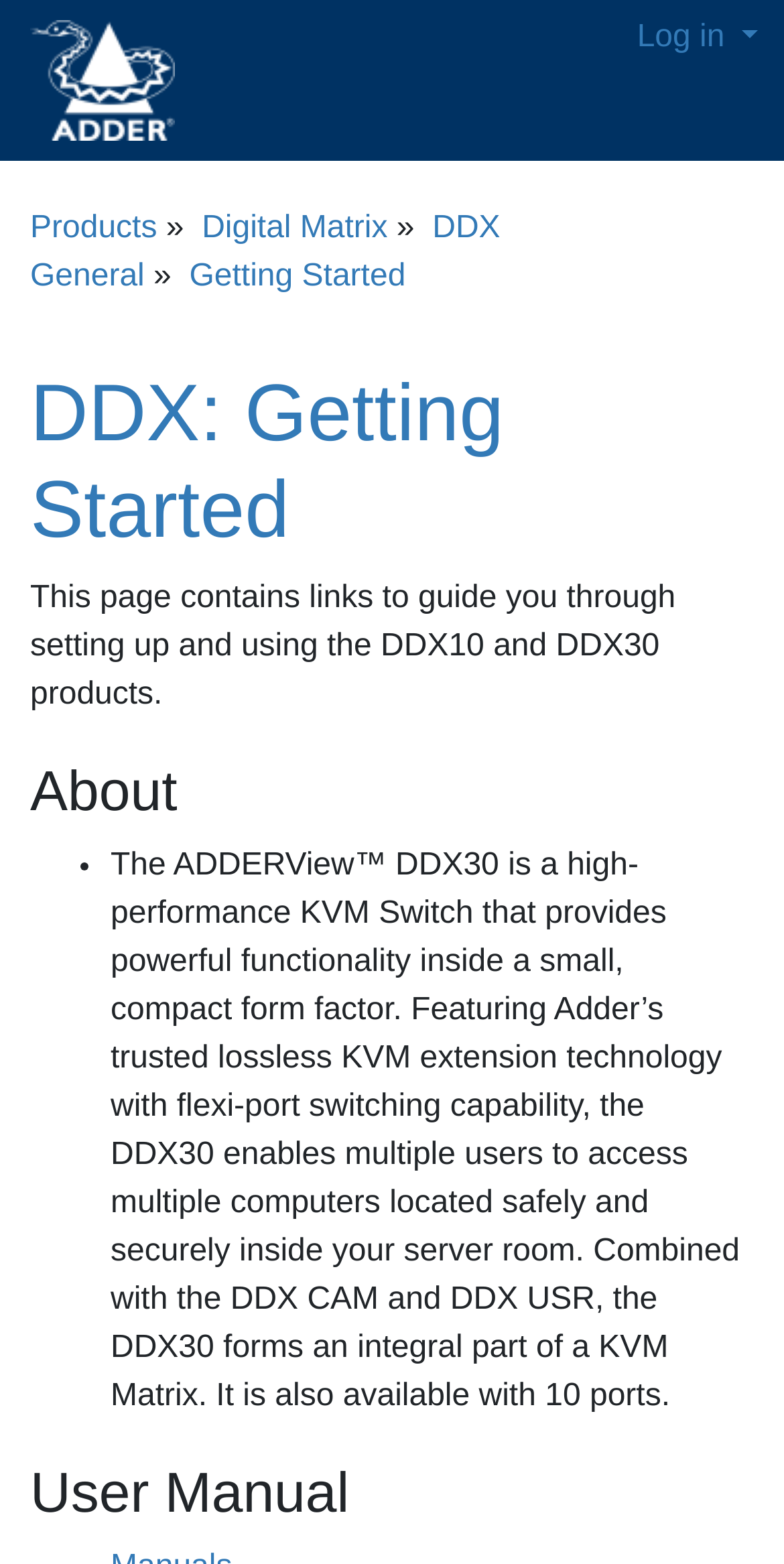How many sections are there in the main content area?
Look at the screenshot and respond with one word or a short phrase.

3